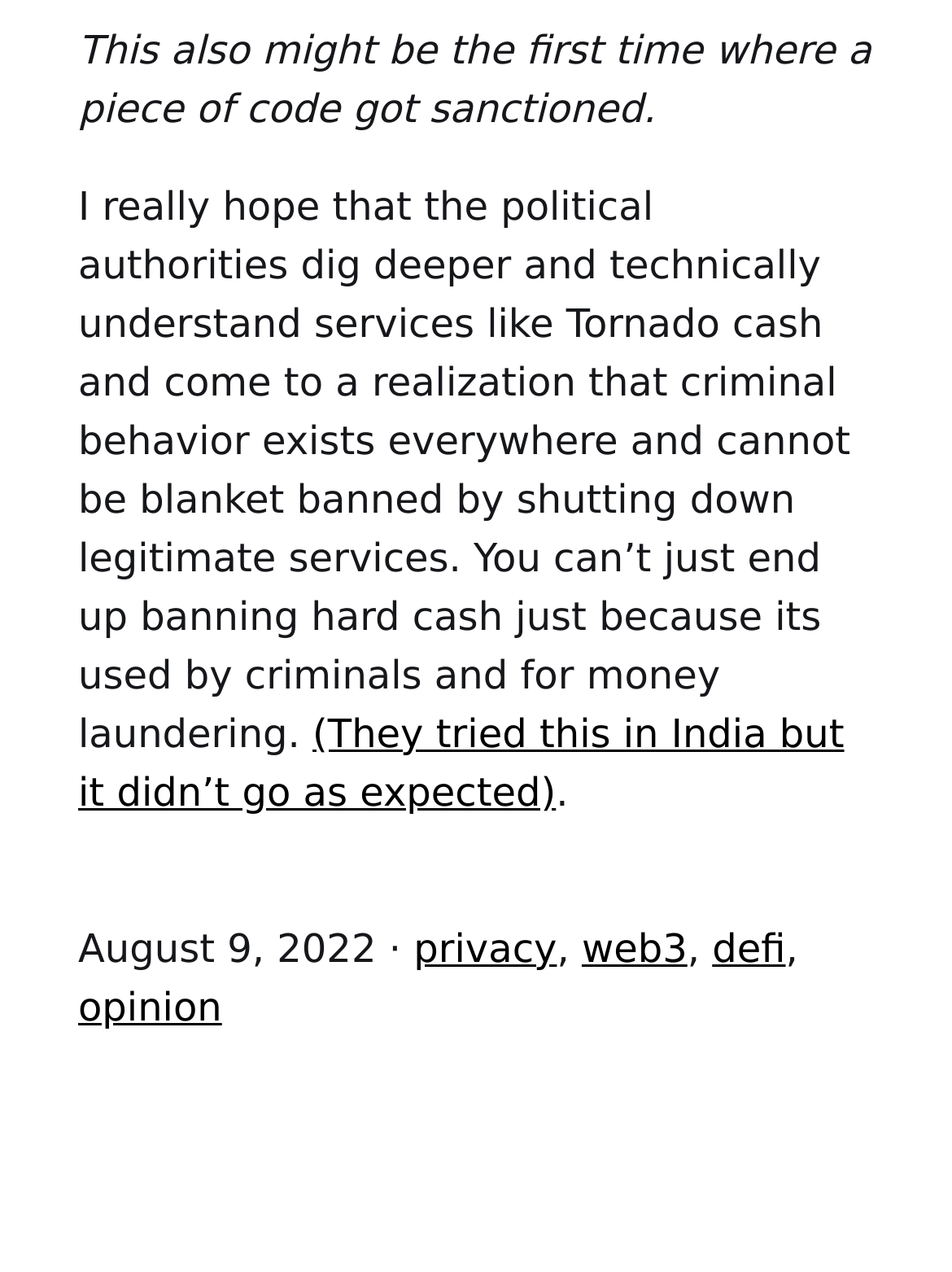Locate the UI element that matches the description privacy in the webpage screenshot. Return the bounding box coordinates in the format (top-left x, top-left y, bottom-right x, bottom-right y), with values ranging from 0 to 1.

[0.434, 0.727, 0.585, 0.764]